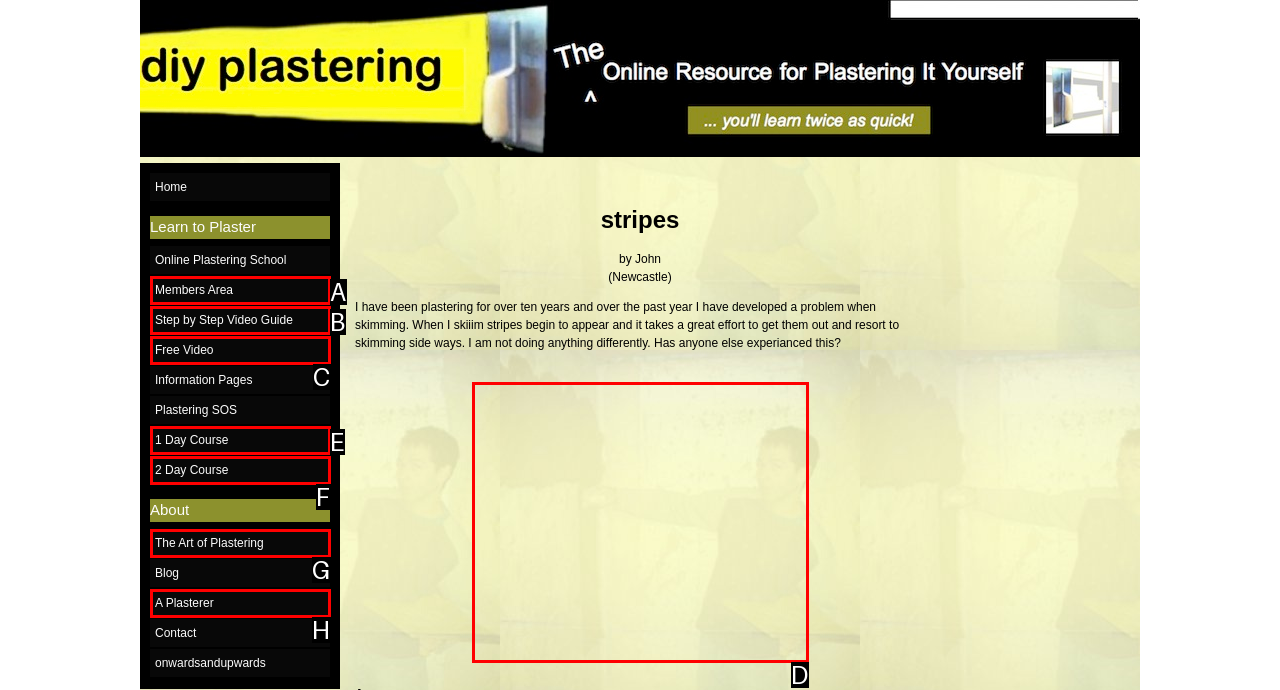Determine which HTML element corresponds to the description: The Art of Plastering. Provide the letter of the correct option.

G